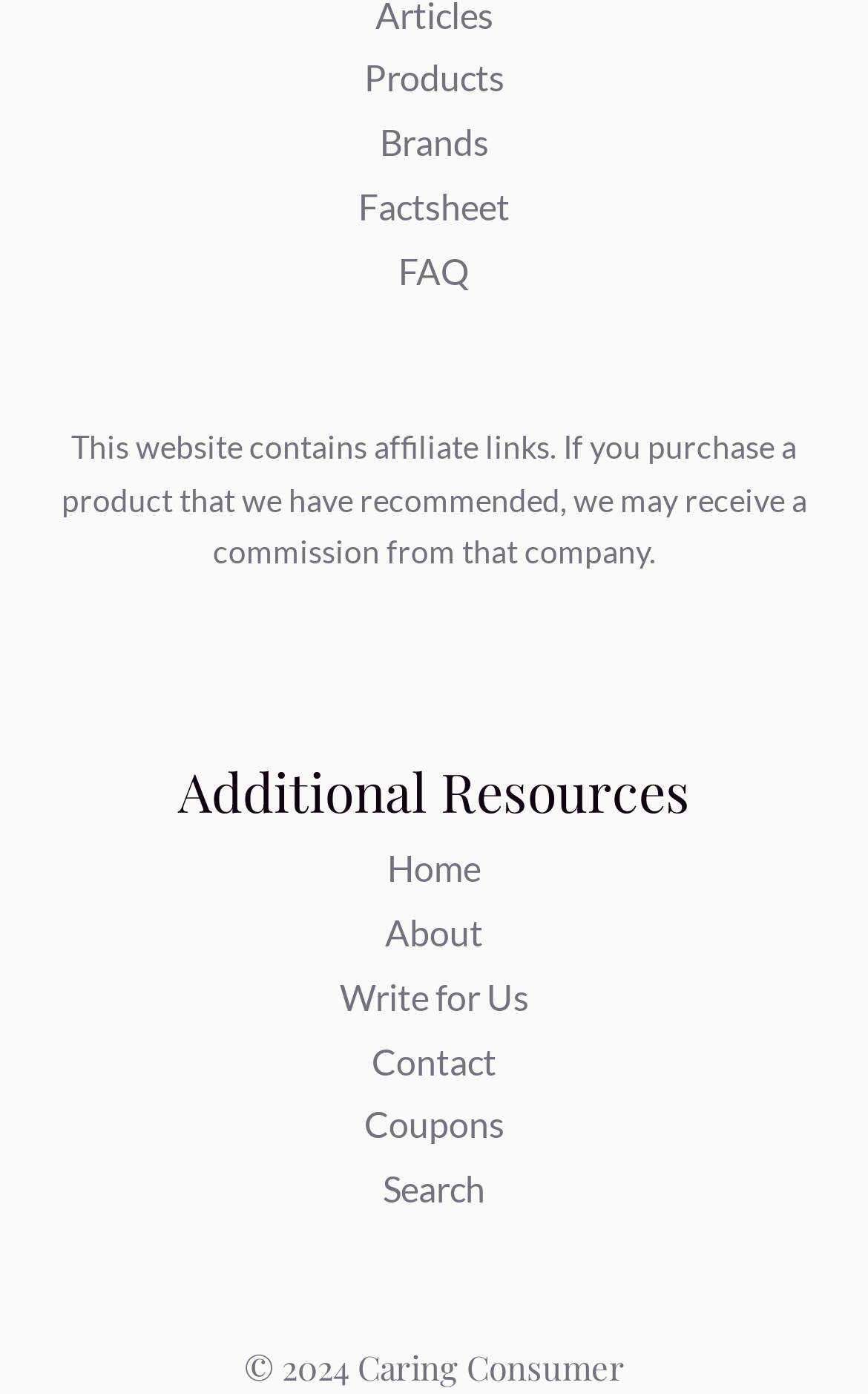Using the element description: "Write for Us", determine the bounding box coordinates for the specified UI element. The coordinates should be four float numbers between 0 and 1, [left, top, right, bottom].

[0.391, 0.699, 0.609, 0.73]